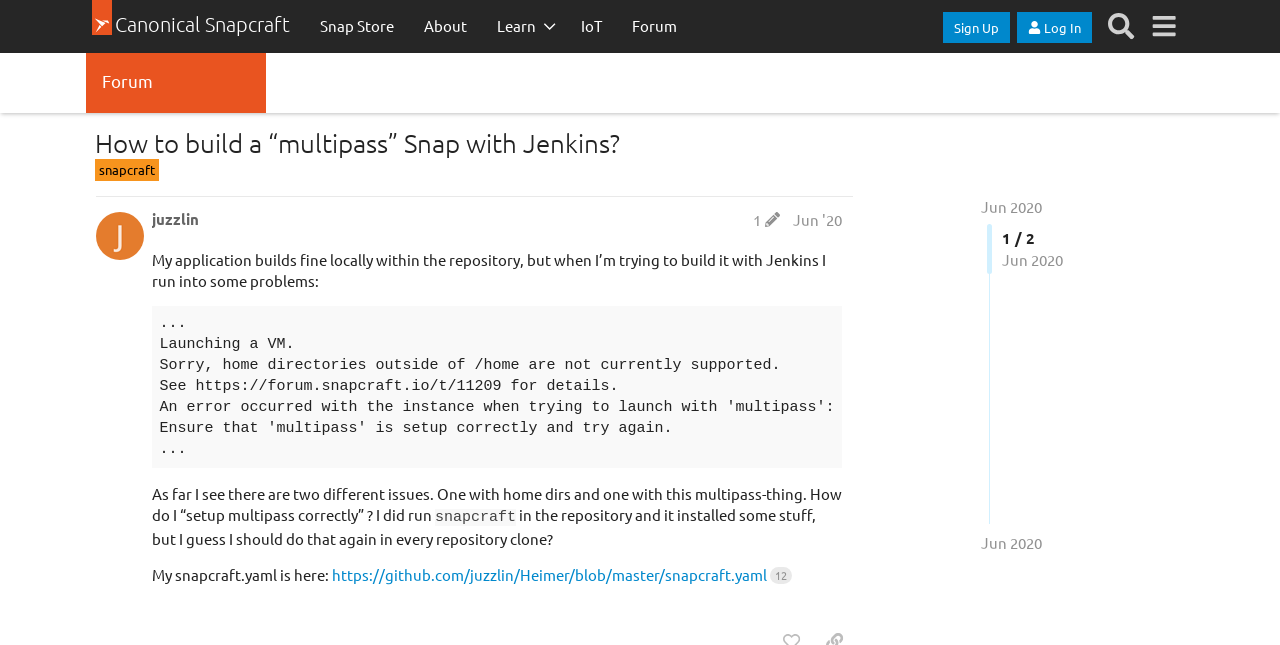What is the name of the YAML file?
Please respond to the question with a detailed and informative answer.

The name of the YAML file can be determined by looking at the link 'https://github.com/juzzlin/Heimer/blob/master/snapcraft.yaml' which is located below the text 'My snapcraft.yaml is here:'.